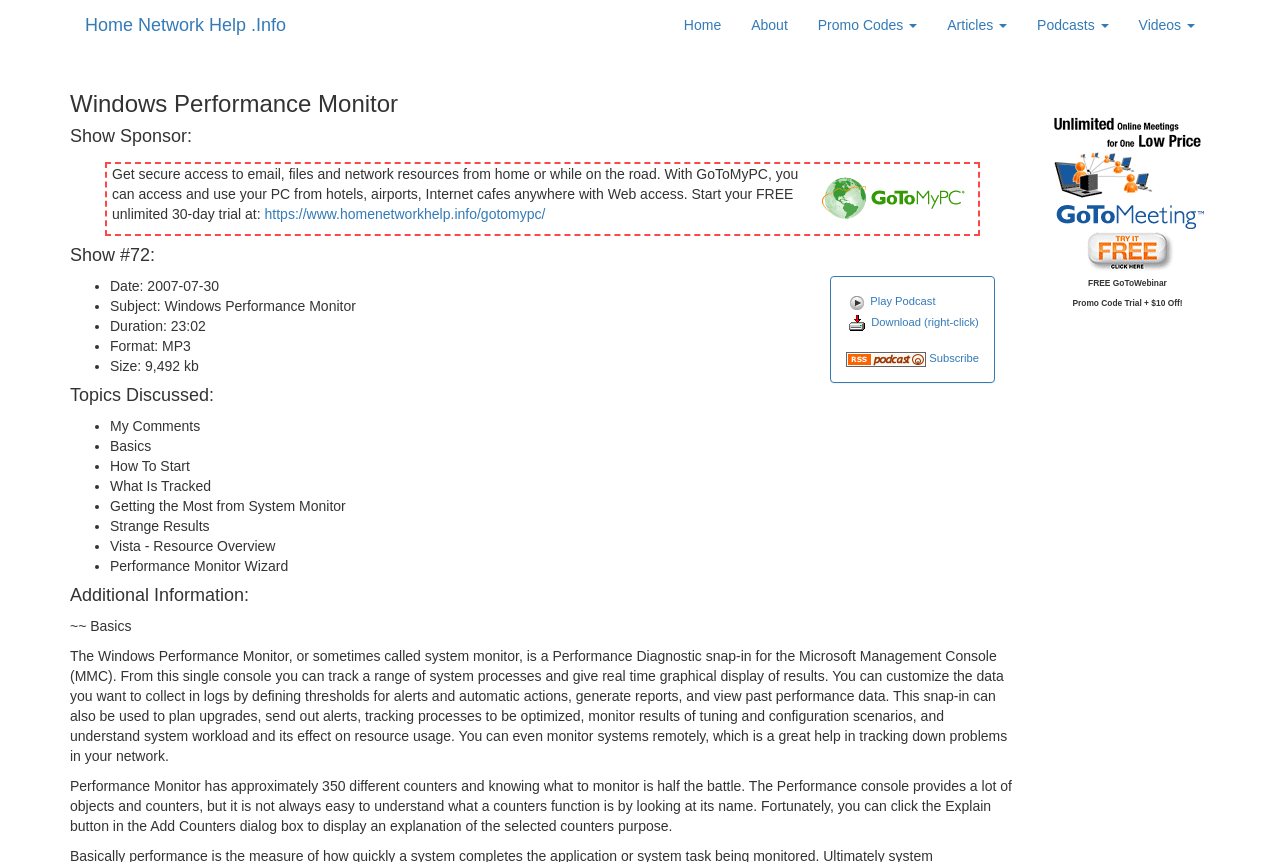Based on the provided description, "Home Network Help .Info", find the bounding box of the corresponding UI element in the screenshot.

[0.055, 0.0, 0.235, 0.058]